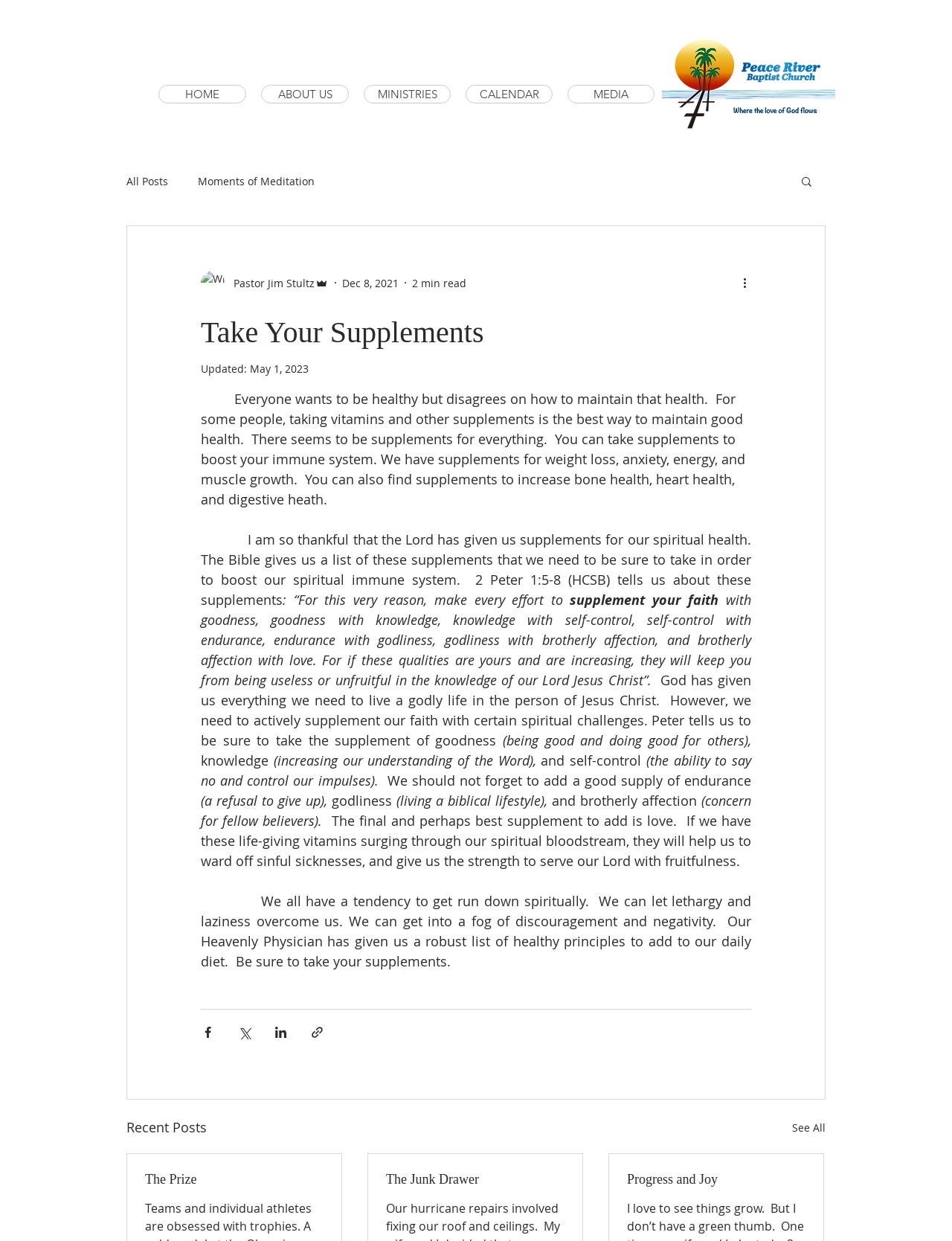Answer the question below using just one word or a short phrase: 
What is the name of the church?

Not mentioned